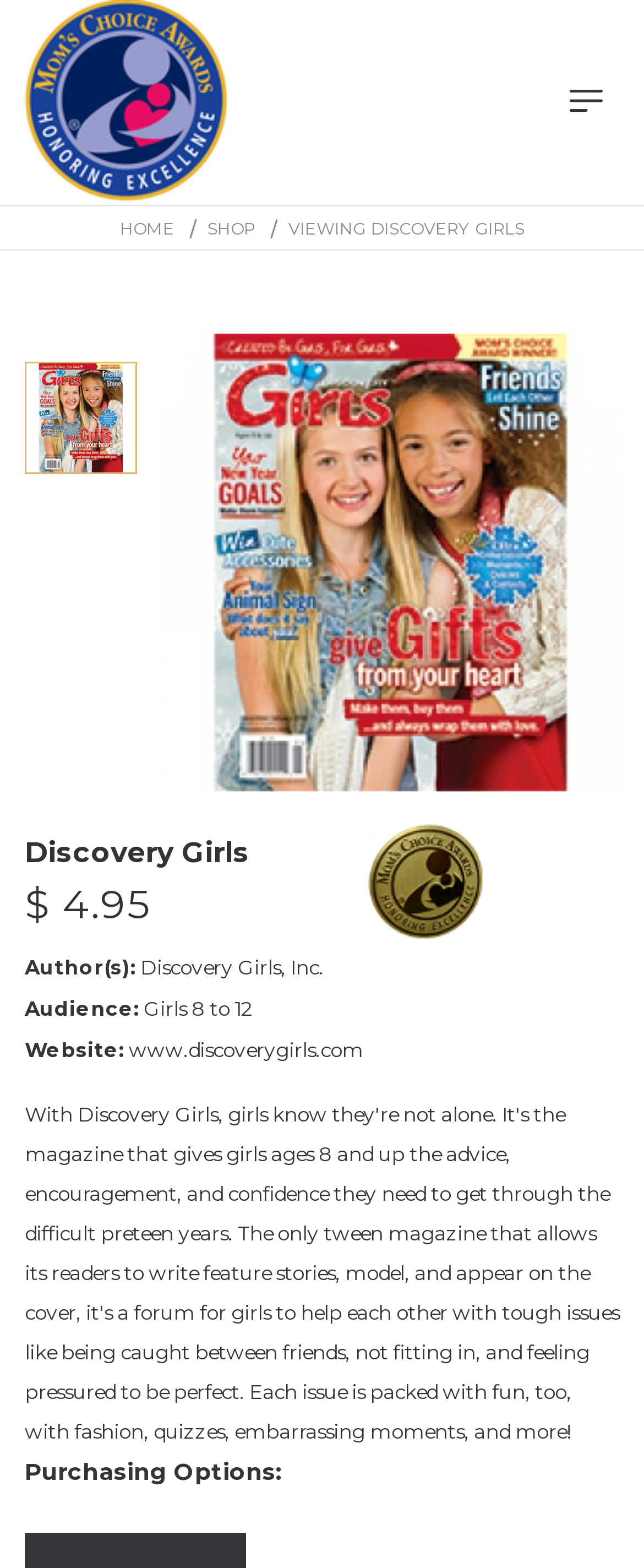Provide the bounding box coordinates in the format (top-left x, top-left y, bottom-right x, bottom-right y). All values are floating point numbers between 0 and 1. Determine the bounding box coordinate of the UI element described as: Shop

[0.322, 0.139, 0.396, 0.153]